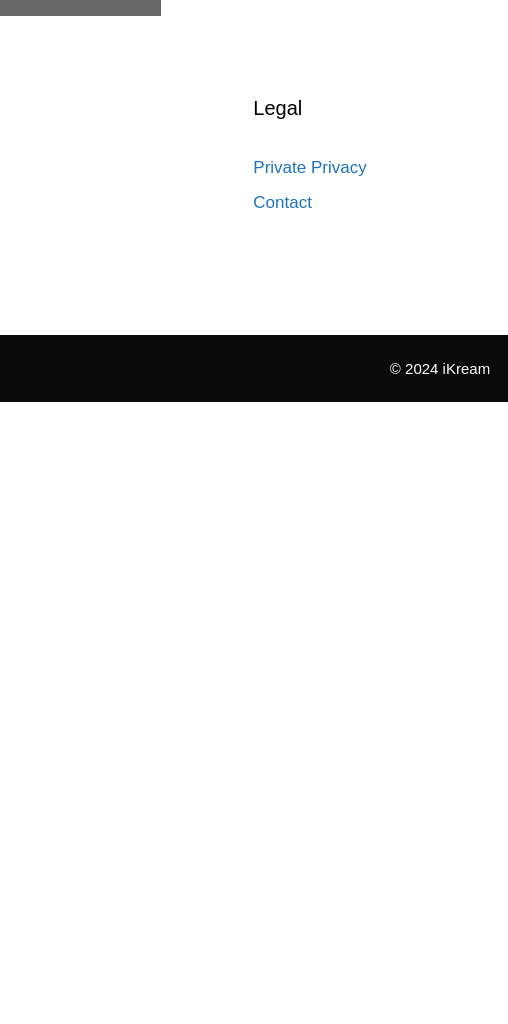Refer to the screenshot and answer the following question in detail:
How many clickable links are provided?

There are two clickable links provided in the footer, which are 'Private Privacy' and 'Contact', allowing users to easily navigate to important information regarding the site's privacy policies and contact details.